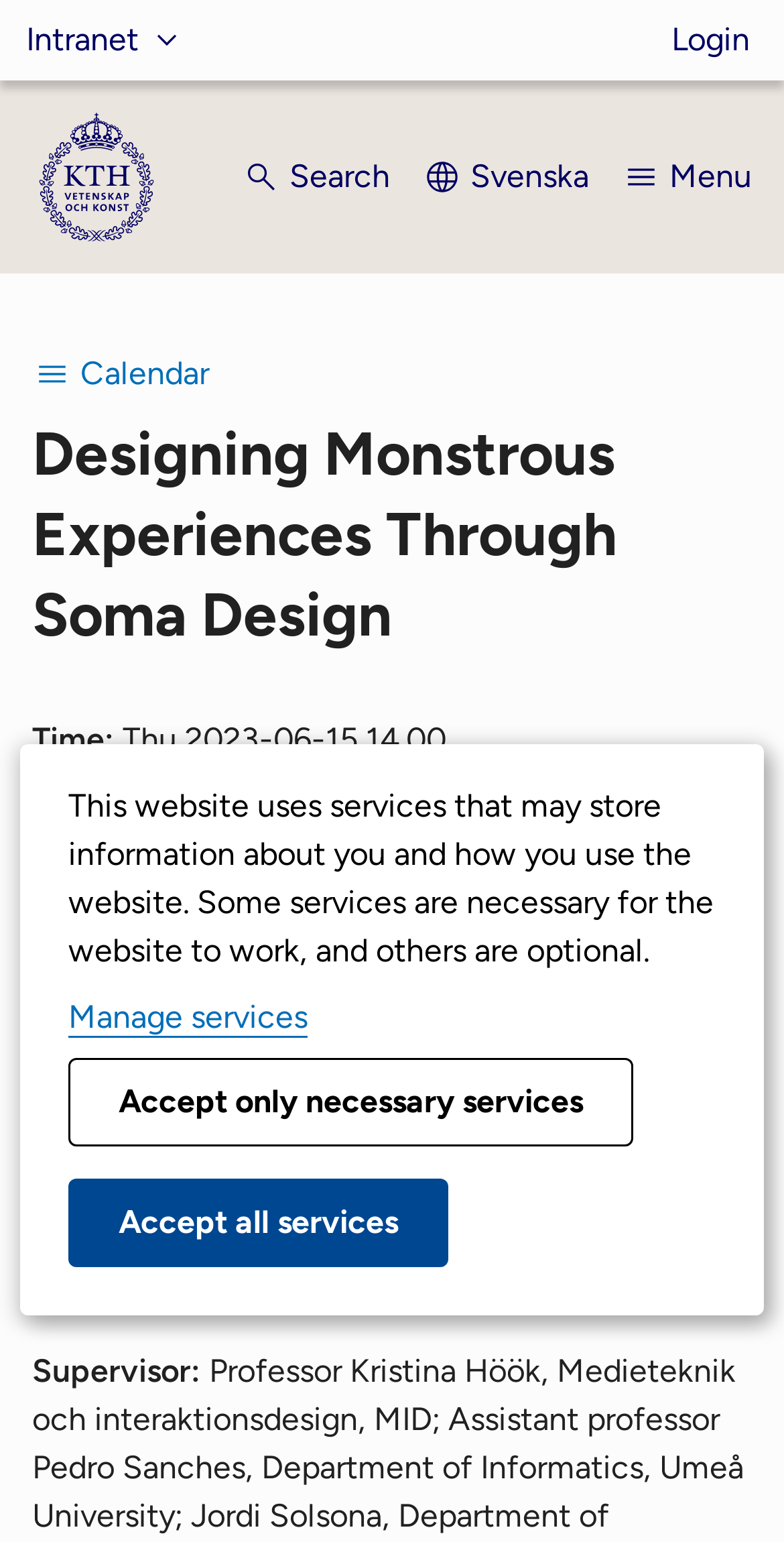Respond to the question below with a single word or phrase:
What is the event date and time?

Thu 2023-06-15 14.00